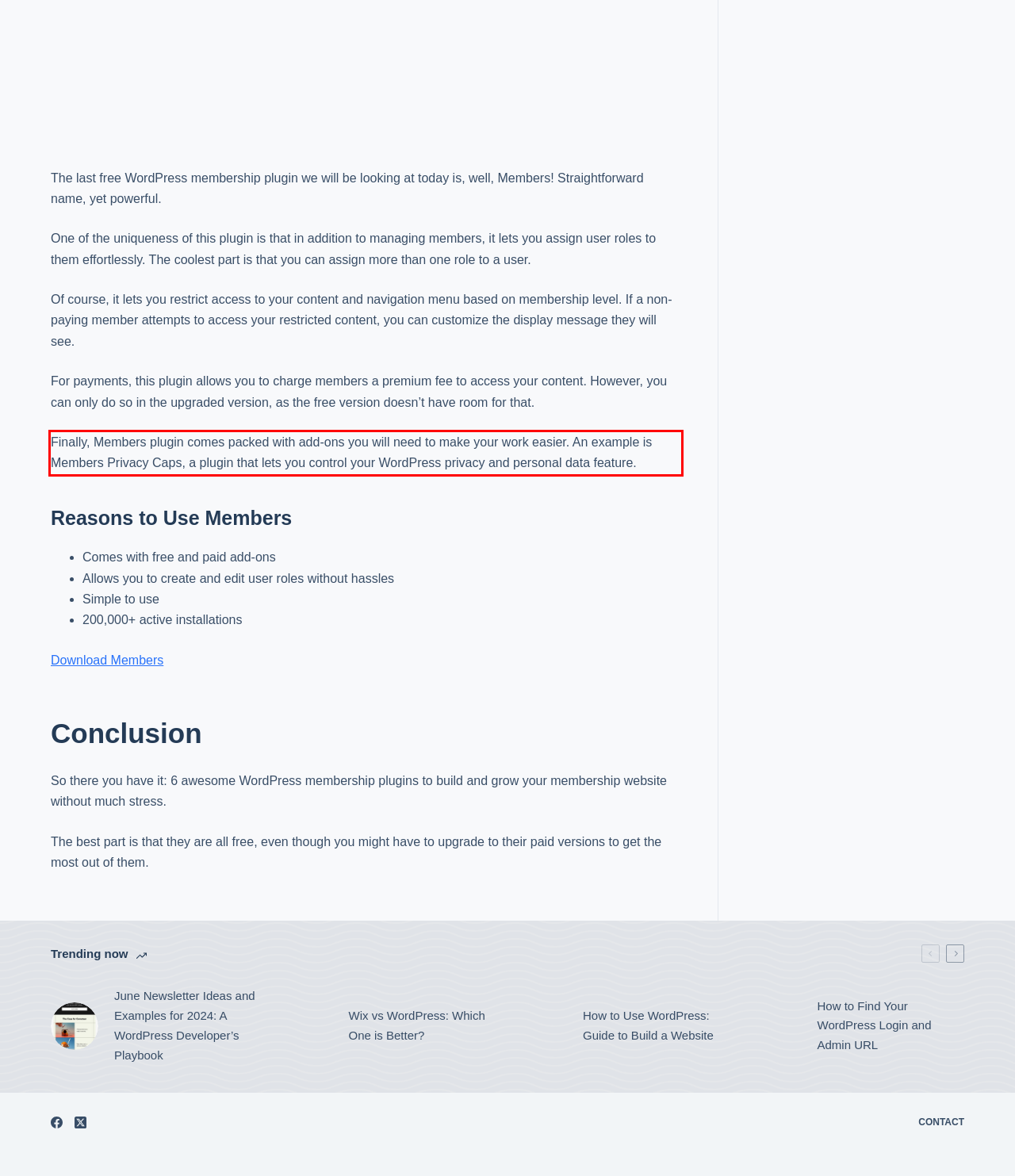You are provided with a screenshot of a webpage that includes a red bounding box. Extract and generate the text content found within the red bounding box.

Finally, Members plugin comes packed with add-ons you will need to make your work easier. An example is Members Privacy Caps, a plugin that lets you control your WordPress privacy and personal data feature.